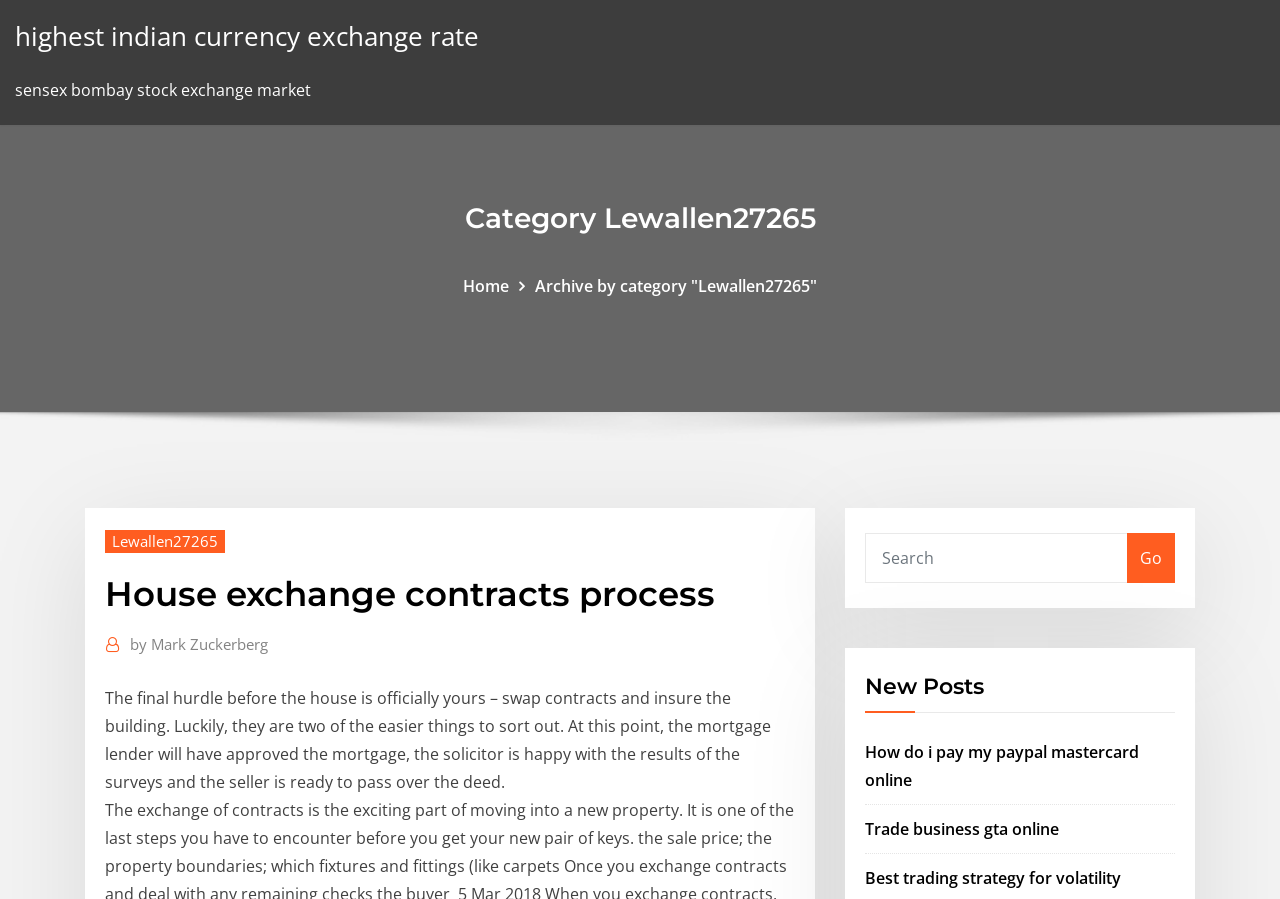What is the topic of the main article? Look at the image and give a one-word or short phrase answer.

House exchange contracts process